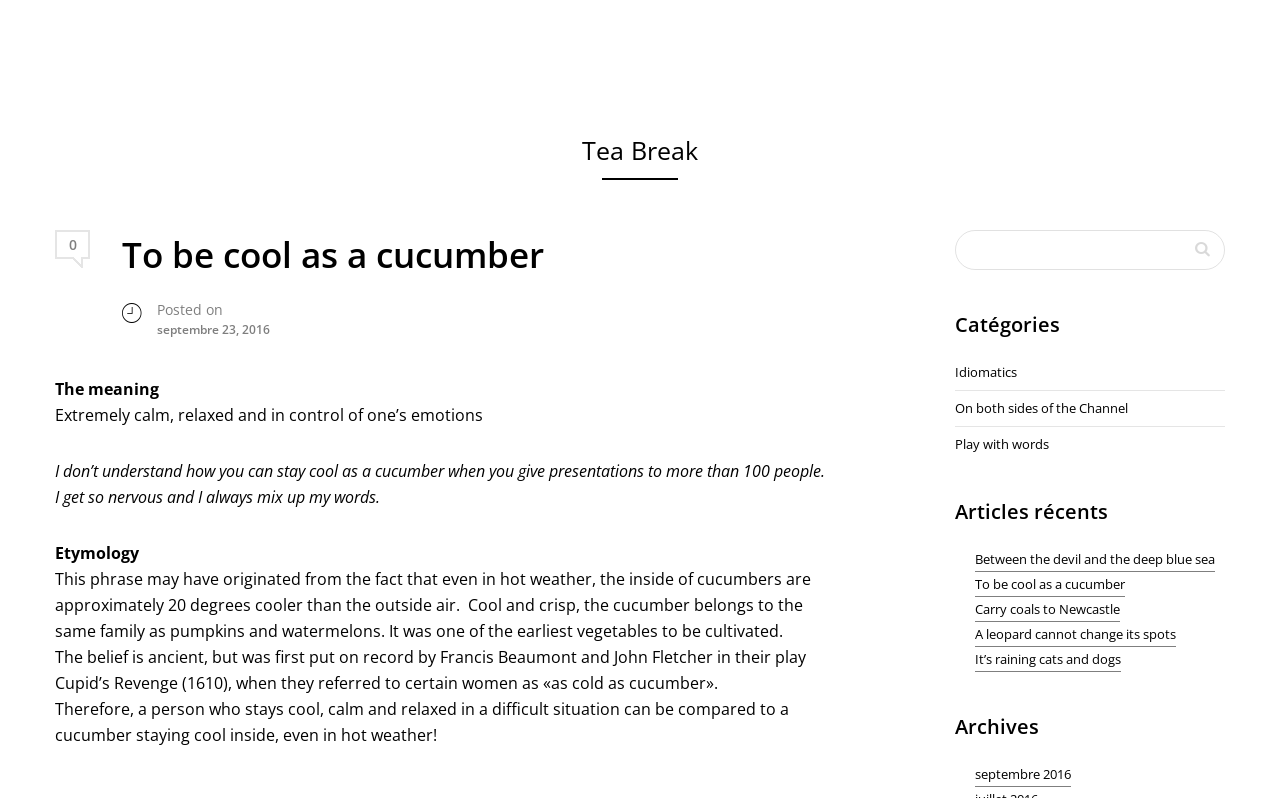Please determine the bounding box coordinates of the element's region to click for the following instruction: "Click on the 'Rechercher' button".

[0.934, 0.302, 0.944, 0.325]